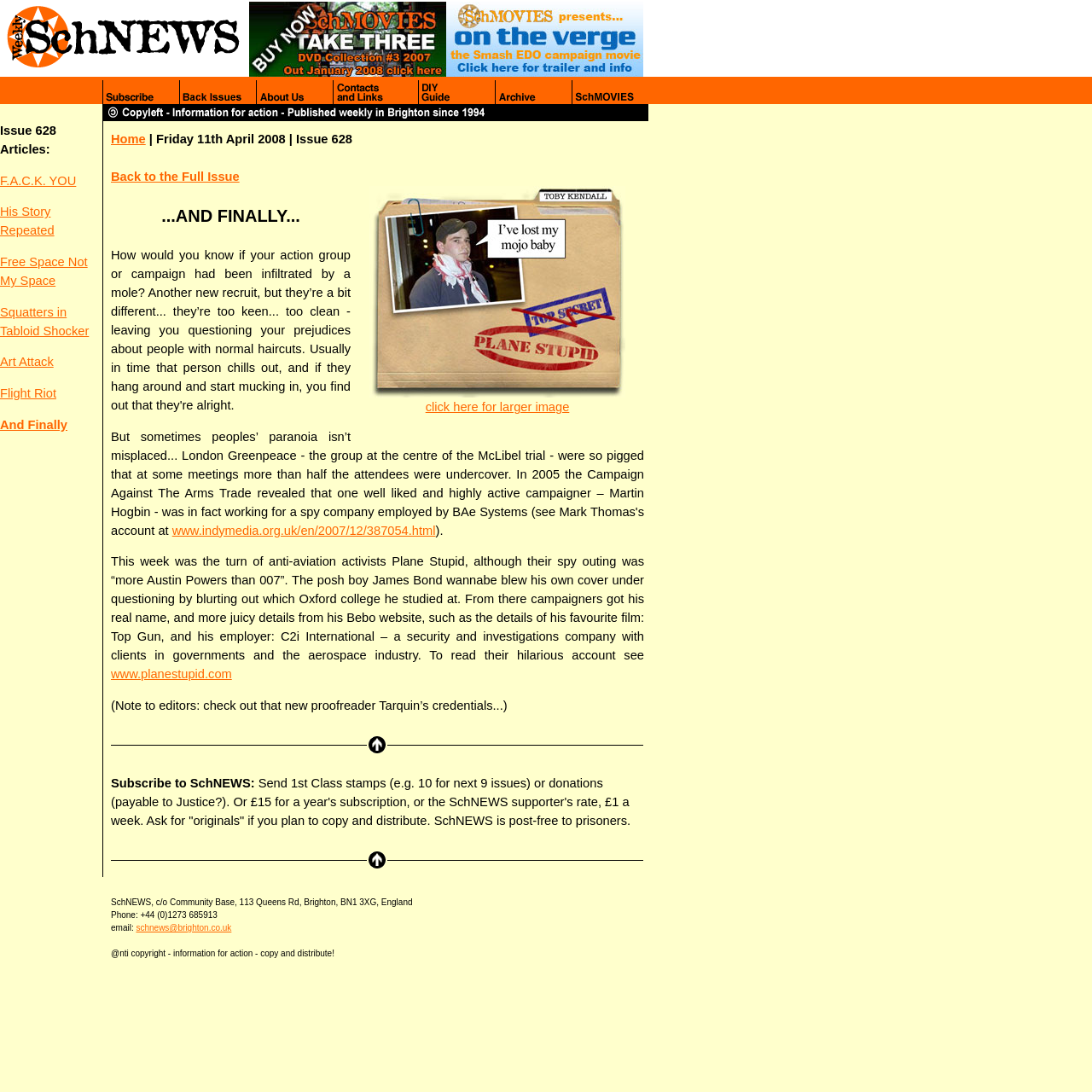Please find the bounding box for the following UI element description. Provide the coordinates in (top-left x, top-left y, bottom-right x, bottom-right y) format, with values between 0 and 1: Home

[0.102, 0.121, 0.133, 0.134]